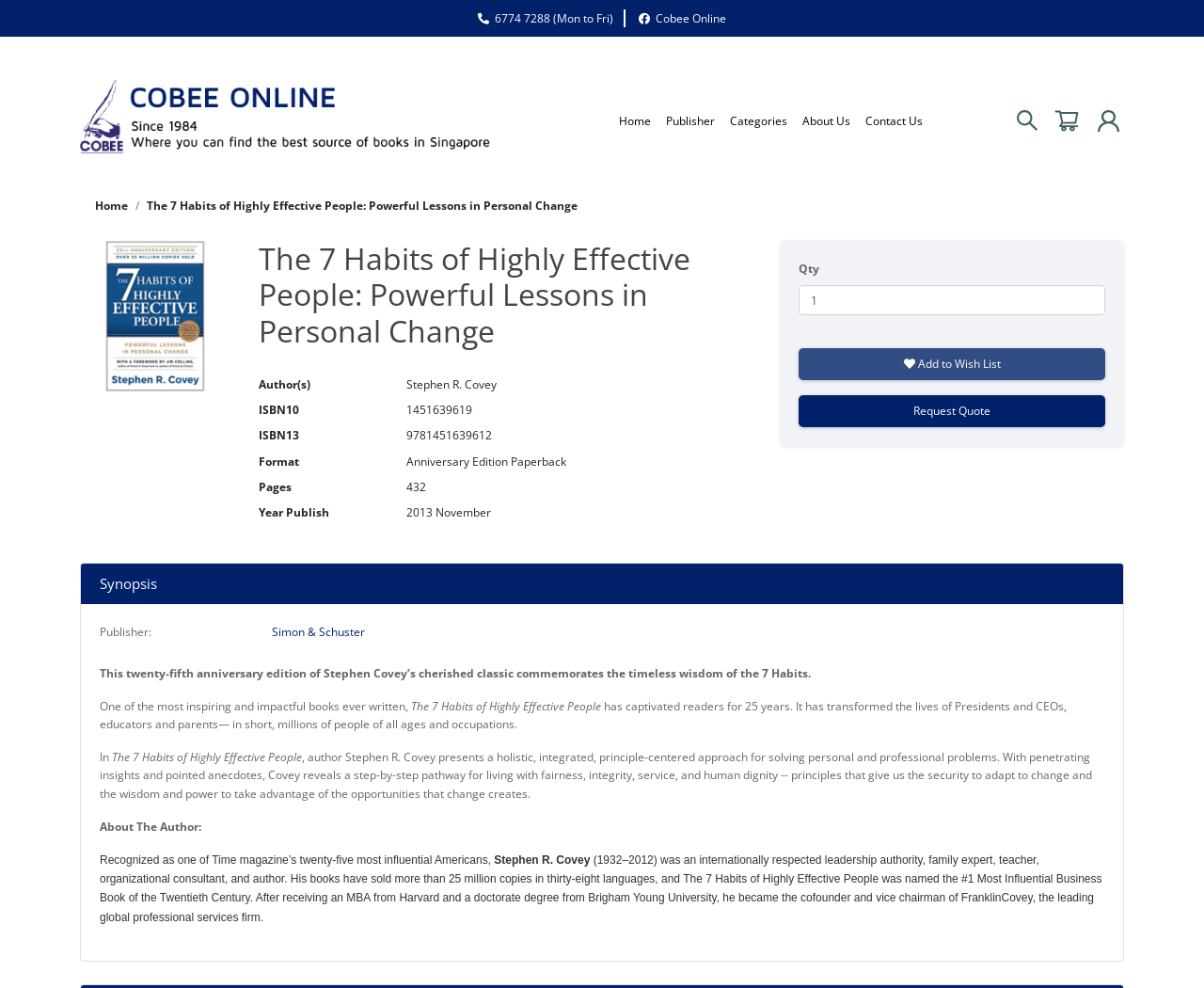Could you provide the bounding box coordinates for the portion of the screen to click to complete this instruction: "View the 'About Us' page"?

[0.66, 0.106, 0.712, 0.139]